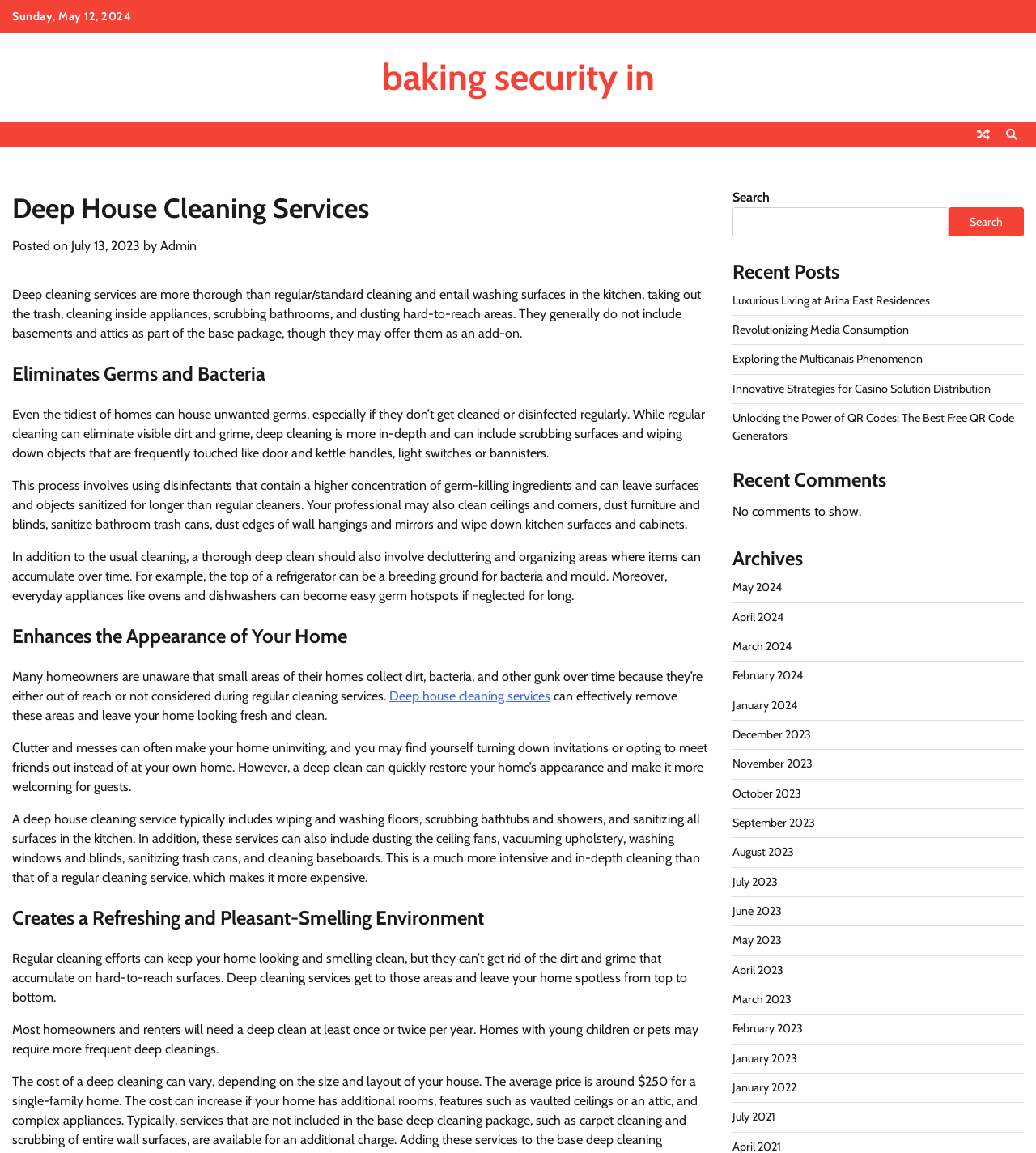Find the bounding box of the UI element described as follows: "Resources".

None